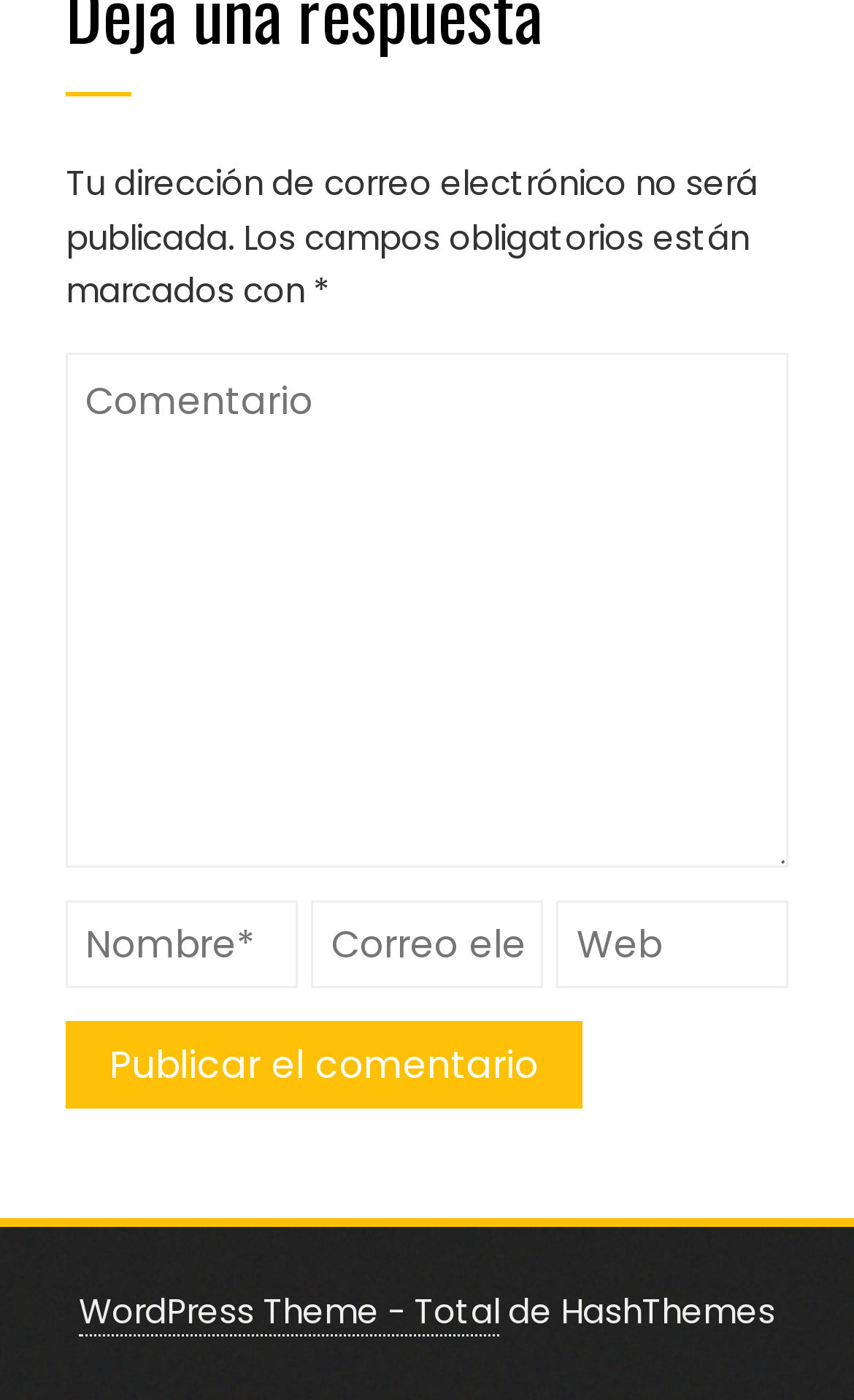Given the description name="submit" value="Publicar el comentario", predict the bounding box coordinates of the UI element. Ensure the coordinates are in the format (top-left x, top-left y, bottom-right x, bottom-right y) and all values are between 0 and 1.

[0.077, 0.73, 0.682, 0.792]